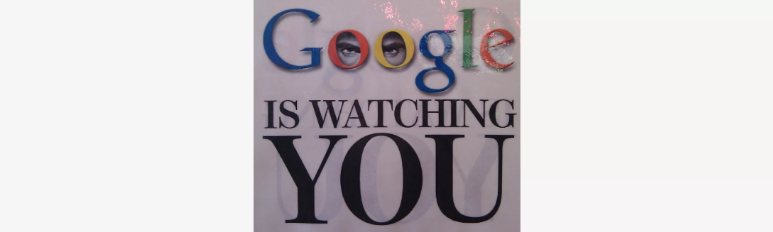What is the tone set by the phrase 'IS WATCHING'?
Provide a detailed and well-explained answer to the question.

The phrase 'IS WATCHING' is presented in bold, striking typography, setting a dramatic tone in the image.